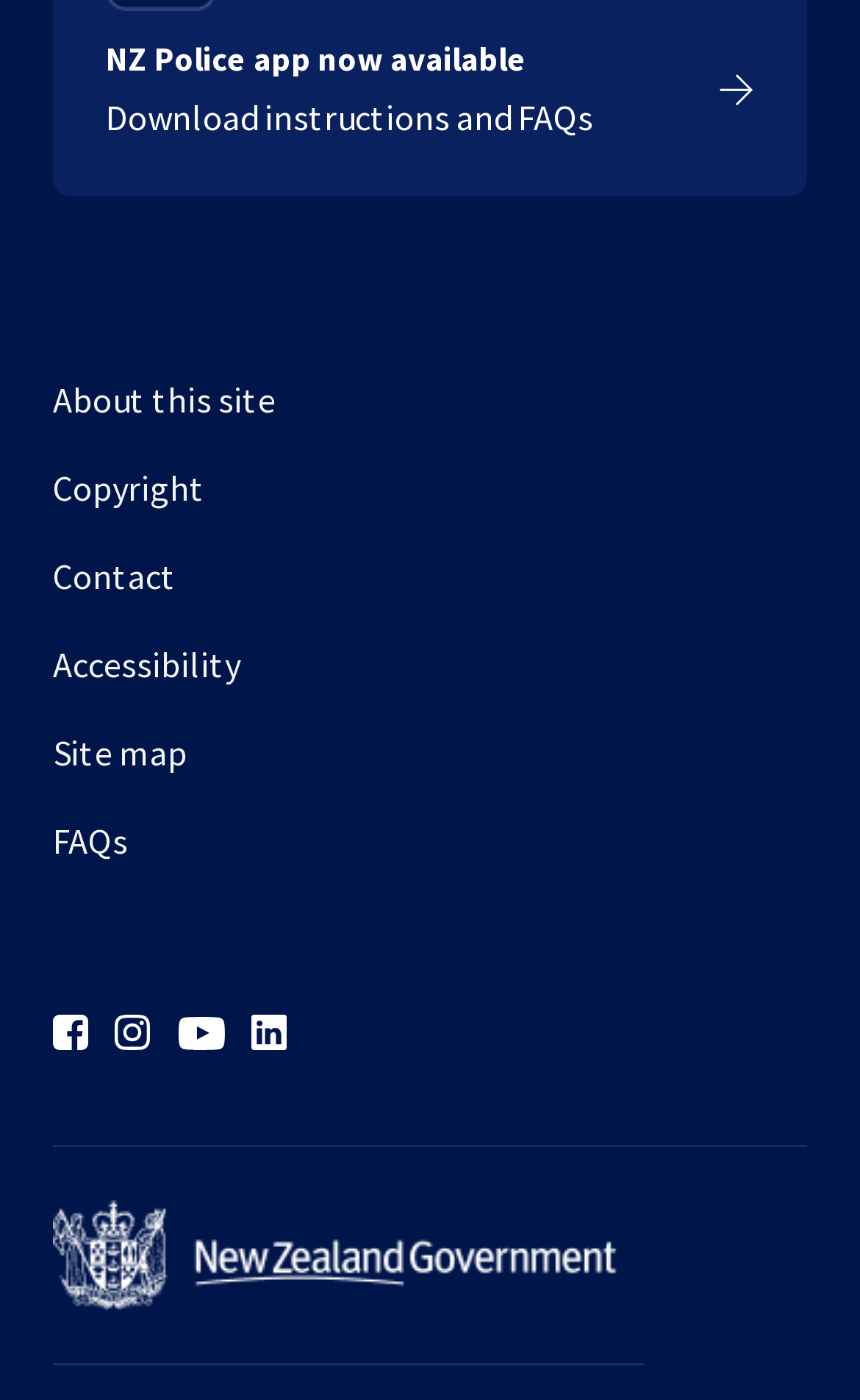Predict the bounding box of the UI element based on the description: "alt="Linkedin icon"". The coordinates should be four float numbers between 0 and 1, formatted as [left, top, right, bottom].

[0.291, 0.723, 0.332, 0.748]